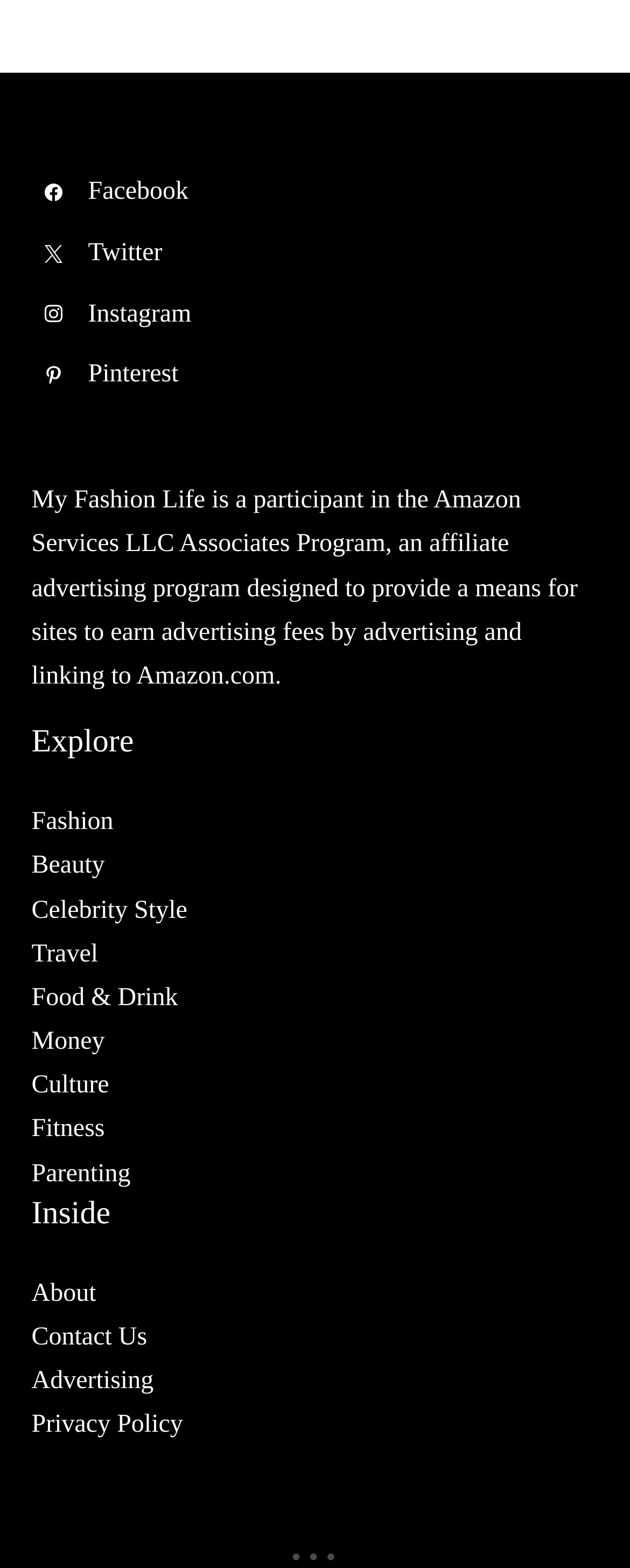How many social media links are available?
Give a one-word or short-phrase answer derived from the screenshot.

4